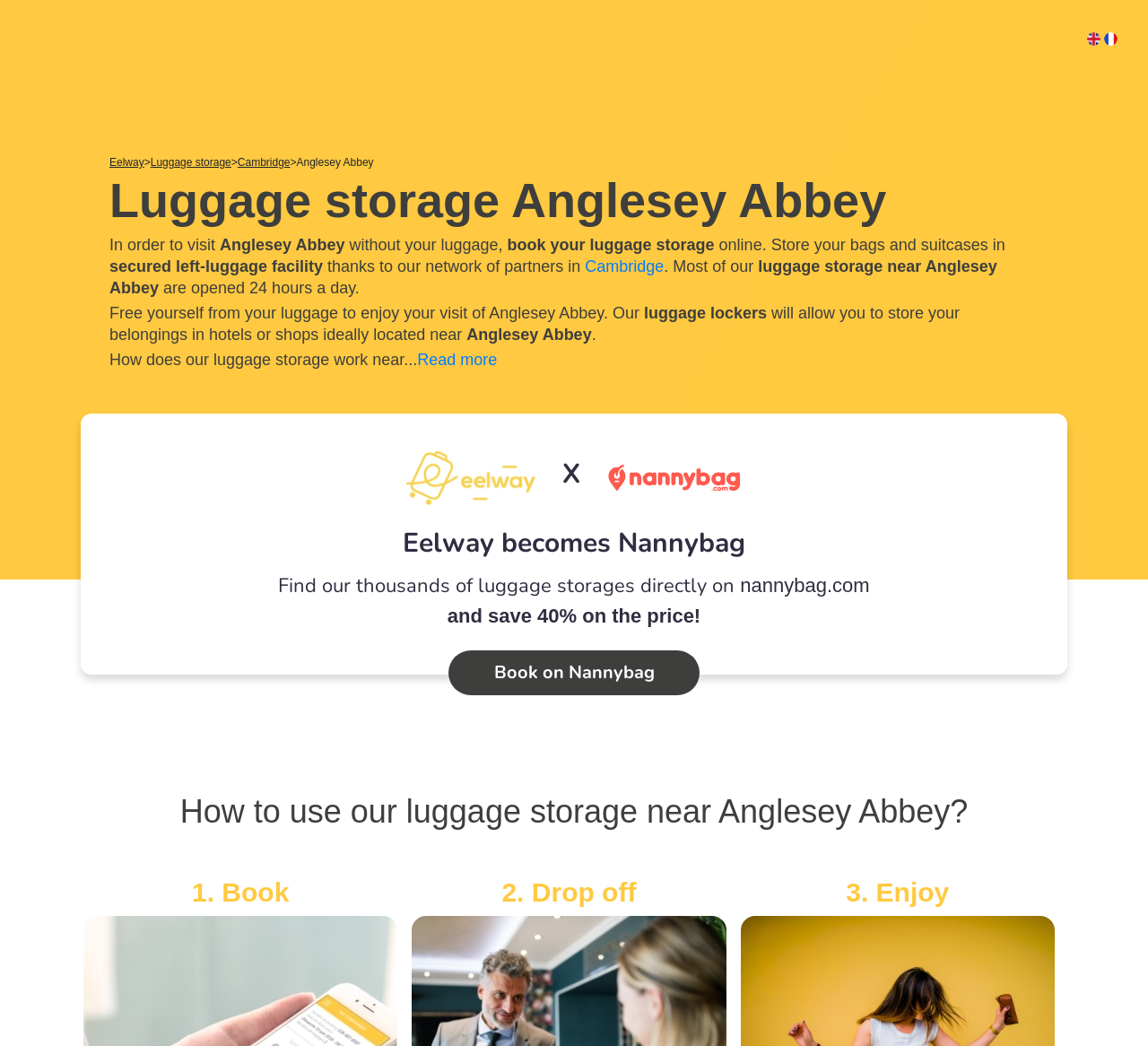Please indicate the bounding box coordinates for the clickable area to complete the following task: "Book on Nannybag". The coordinates should be specified as four float numbers between 0 and 1, i.e., [left, top, right, bottom].

[0.391, 0.622, 0.609, 0.664]